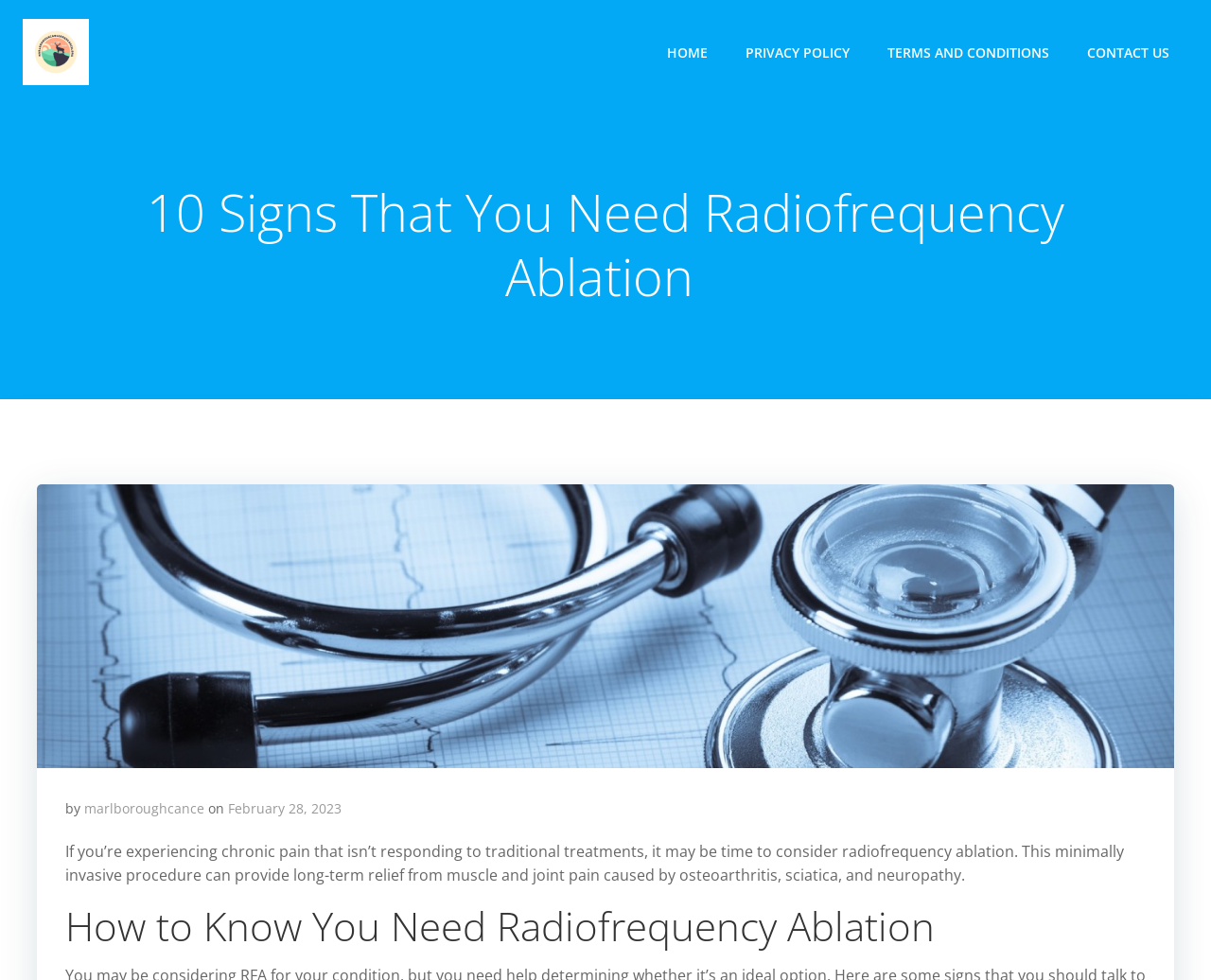What is the title of the second section?
Refer to the image and offer an in-depth and detailed answer to the question.

I found the title of the second section by looking at the headings on the webpage. The heading 'How to Know You Need Radiofrequency Ablation' is located at coordinates [0.054, 0.922, 0.946, 0.968].